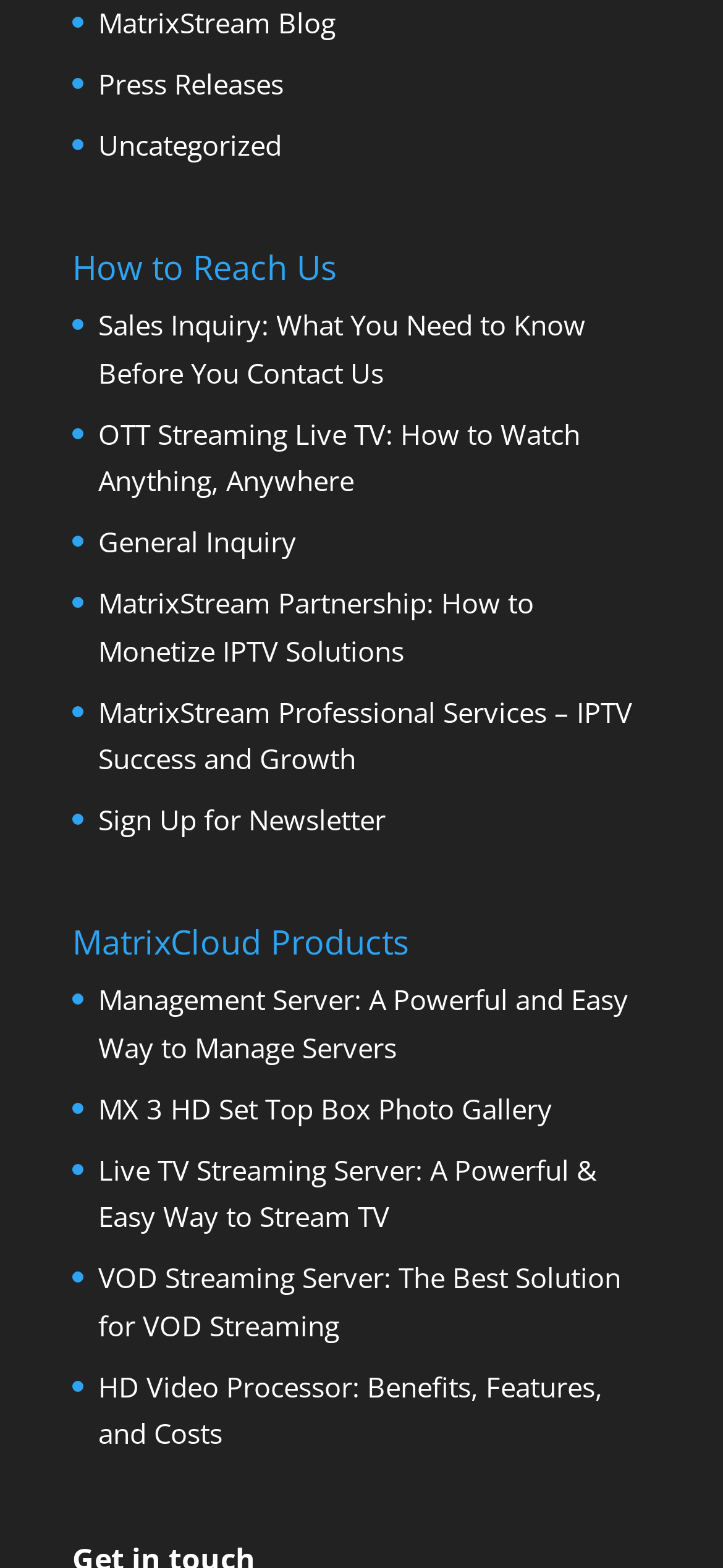Please find the bounding box for the UI element described by: "Sign Up for Newsletter".

[0.136, 0.511, 0.533, 0.535]